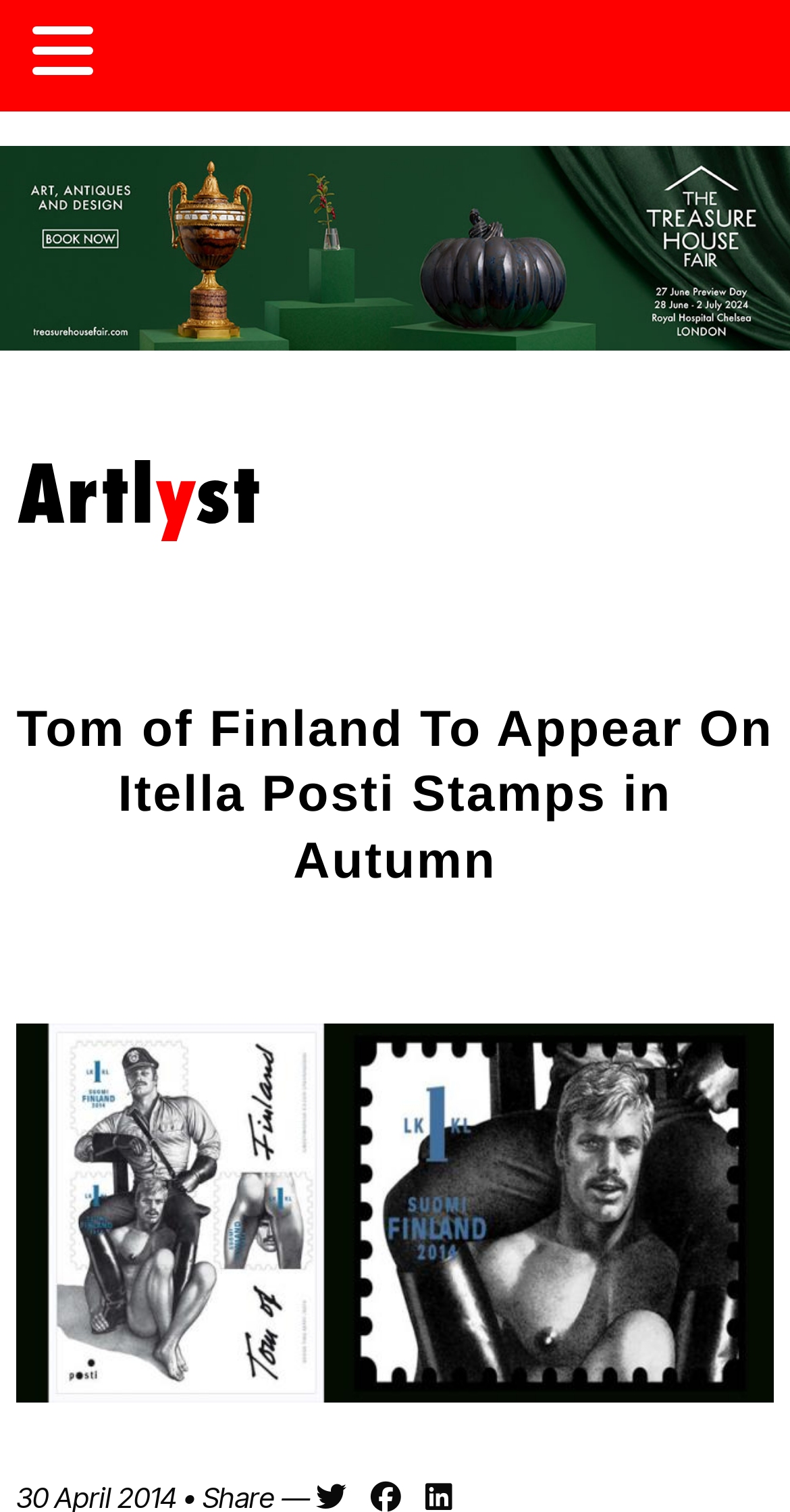What is the name of the postal service in Finland?
Using the image as a reference, deliver a detailed and thorough answer to the question.

The heading of the webpage mentions 'Itella Posti Stamps', which suggests that Itella Posti is the postal service in Finland.